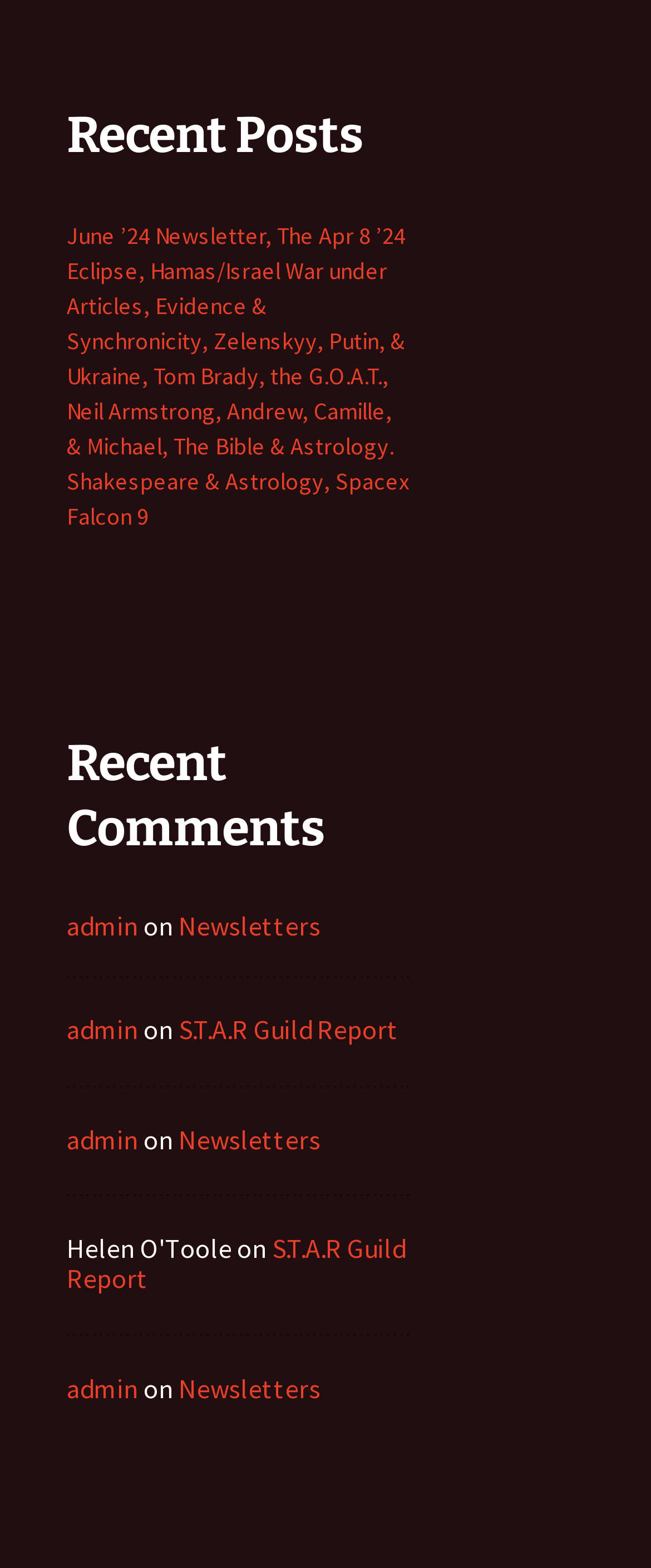Please find the bounding box coordinates of the element that must be clicked to perform the given instruction: "go to admin page". The coordinates should be four float numbers from 0 to 1, i.e., [left, top, right, bottom].

[0.103, 0.579, 0.213, 0.6]